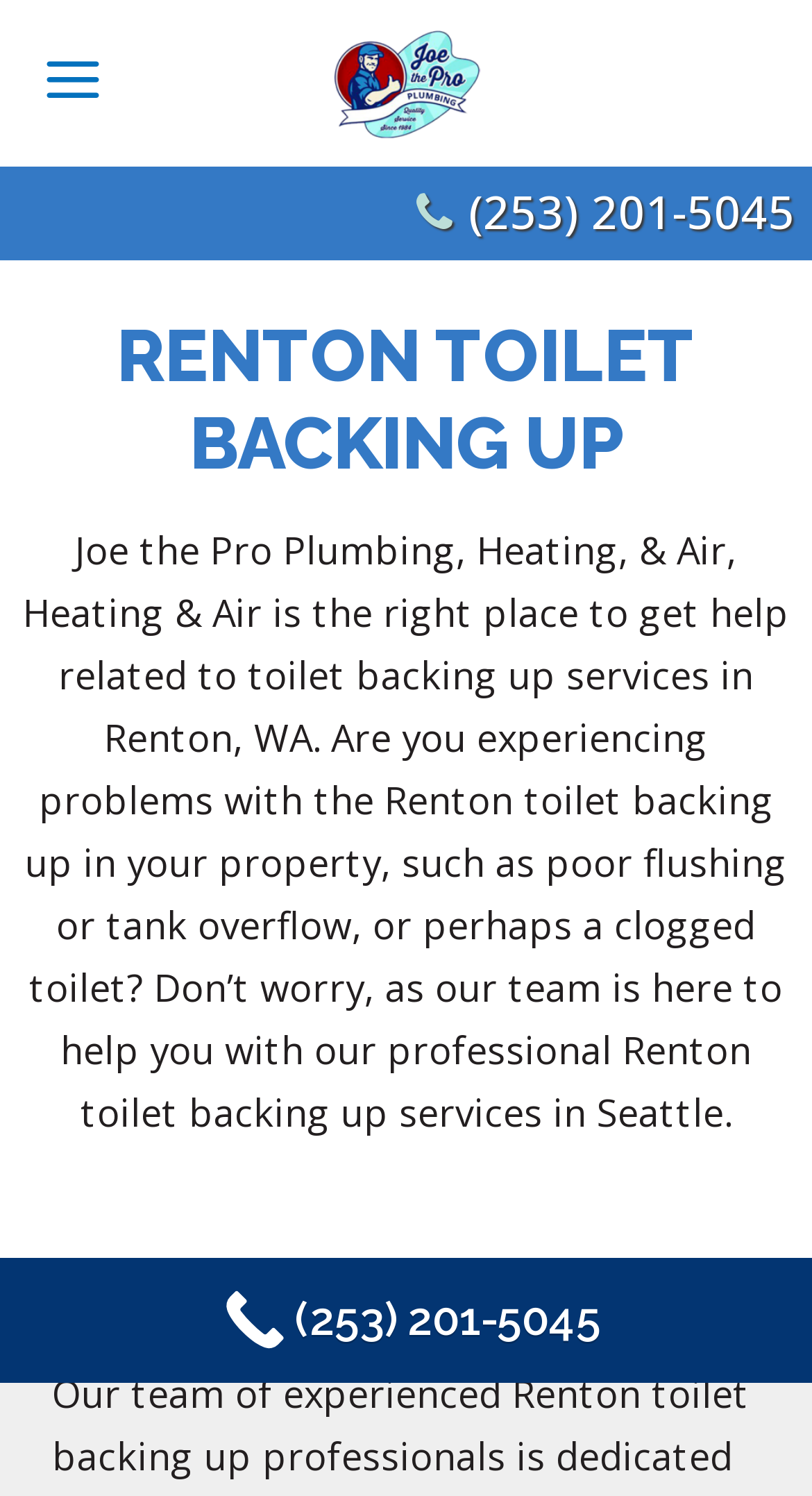Provide a thorough description of the webpage's content and layout.

The webpage is about Joe the Pro Plumbing, Heating, & Air, Heating & Air, a company that provides professional Renton toilet backing up services. At the top center of the page, there is a phone number link, (253) 201-5045, which is also repeated at the bottom of the page. 

On the top left, there is a layout table, and on the top right, there is another layout table that contains a logo link and an image of the logo. 

Below the top section, there is a large heading that reads "RENTON TOILET BACKING UP" in a prominent position. 

Under the heading, there is a block of text that describes the company's services, explaining that they can help with toilet backing up issues in Renton, WA, such as poor flushing or tank overflow, and that their team provides professional services in Seattle.